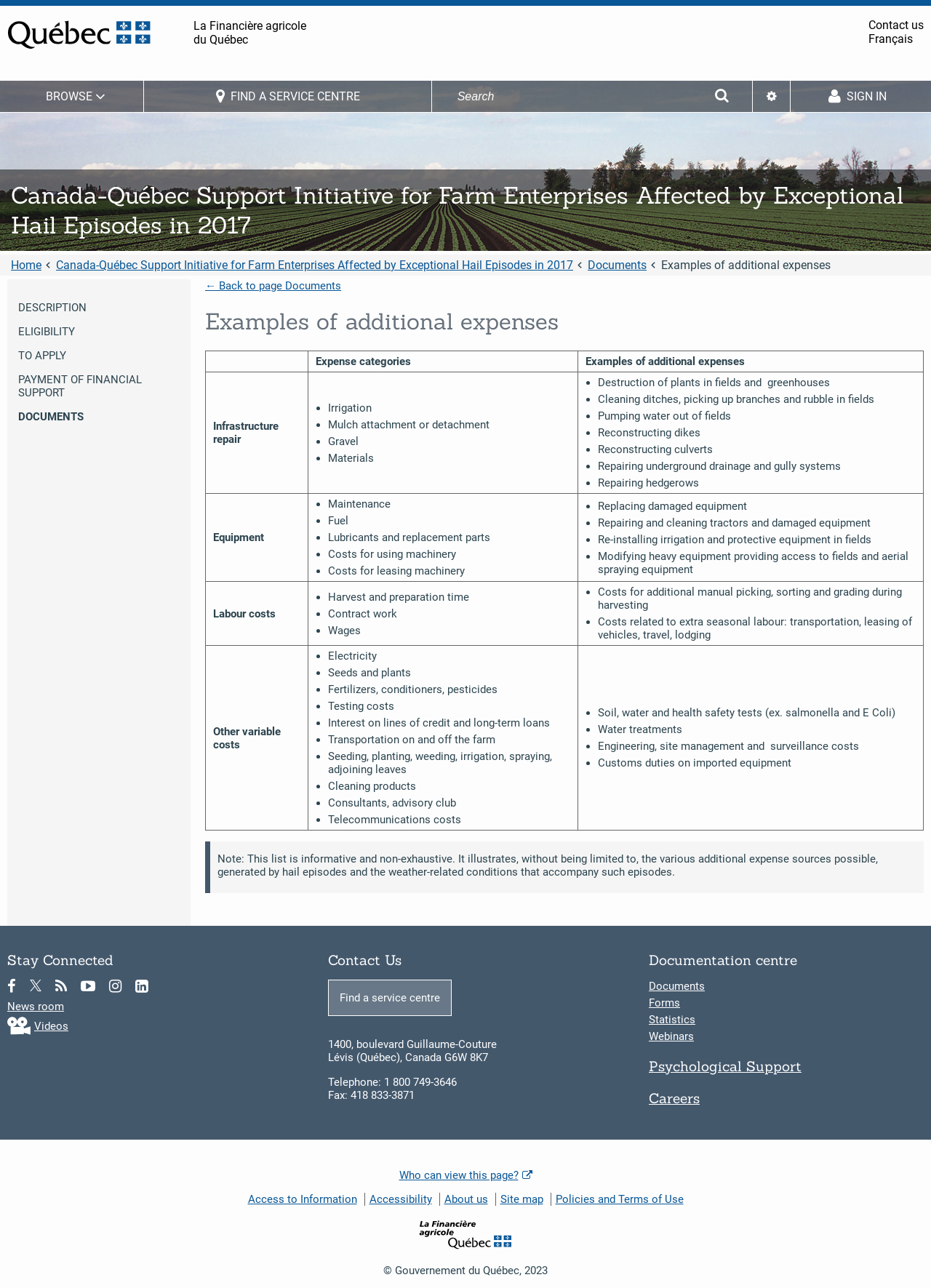Find the bounding box of the UI element described as follows: "← Back to page Documents".

[0.22, 0.217, 0.367, 0.227]